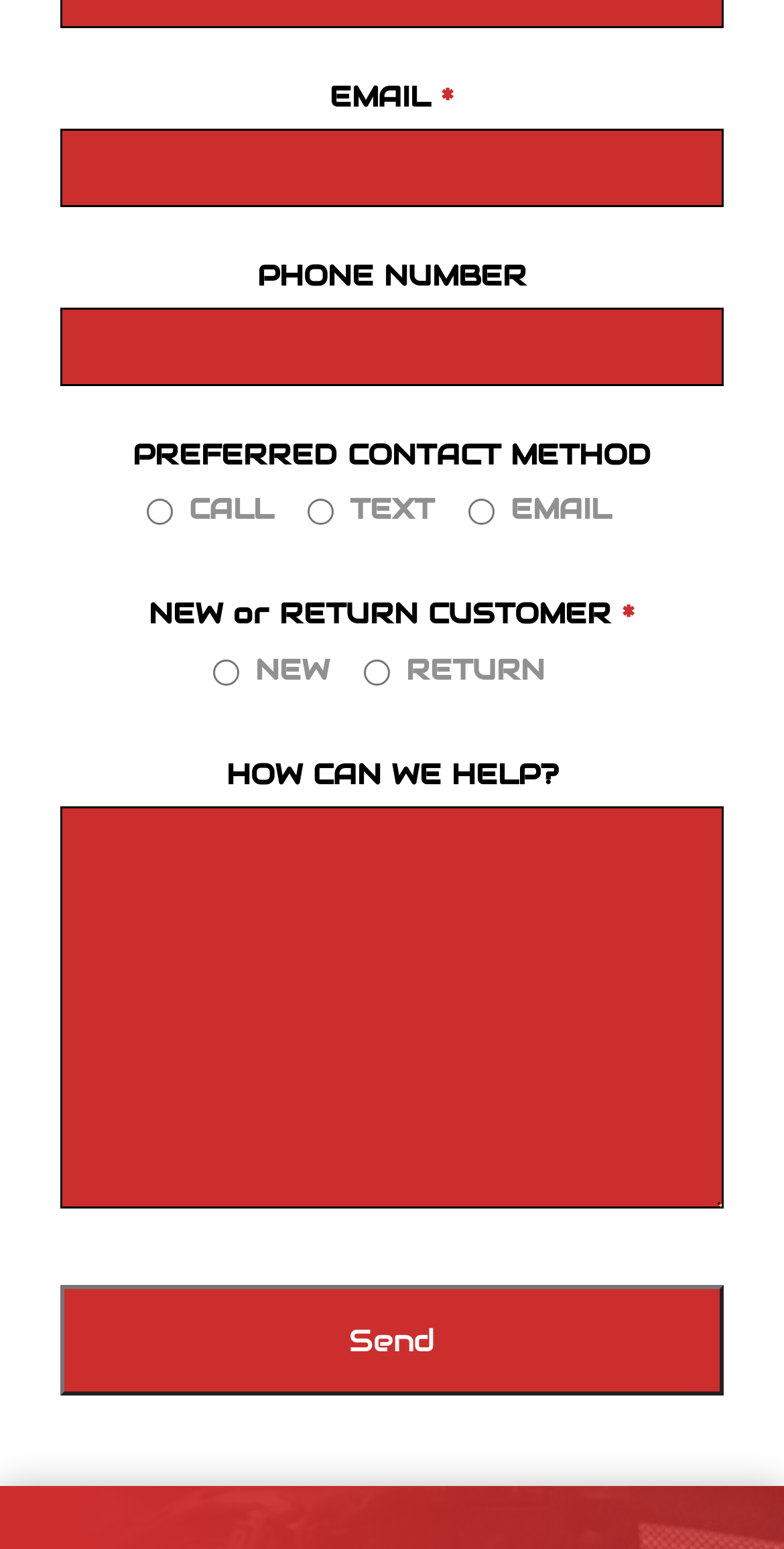What is the purpose of the button at the bottom of the page?
Using the image, provide a concise answer in one word or a short phrase.

Send